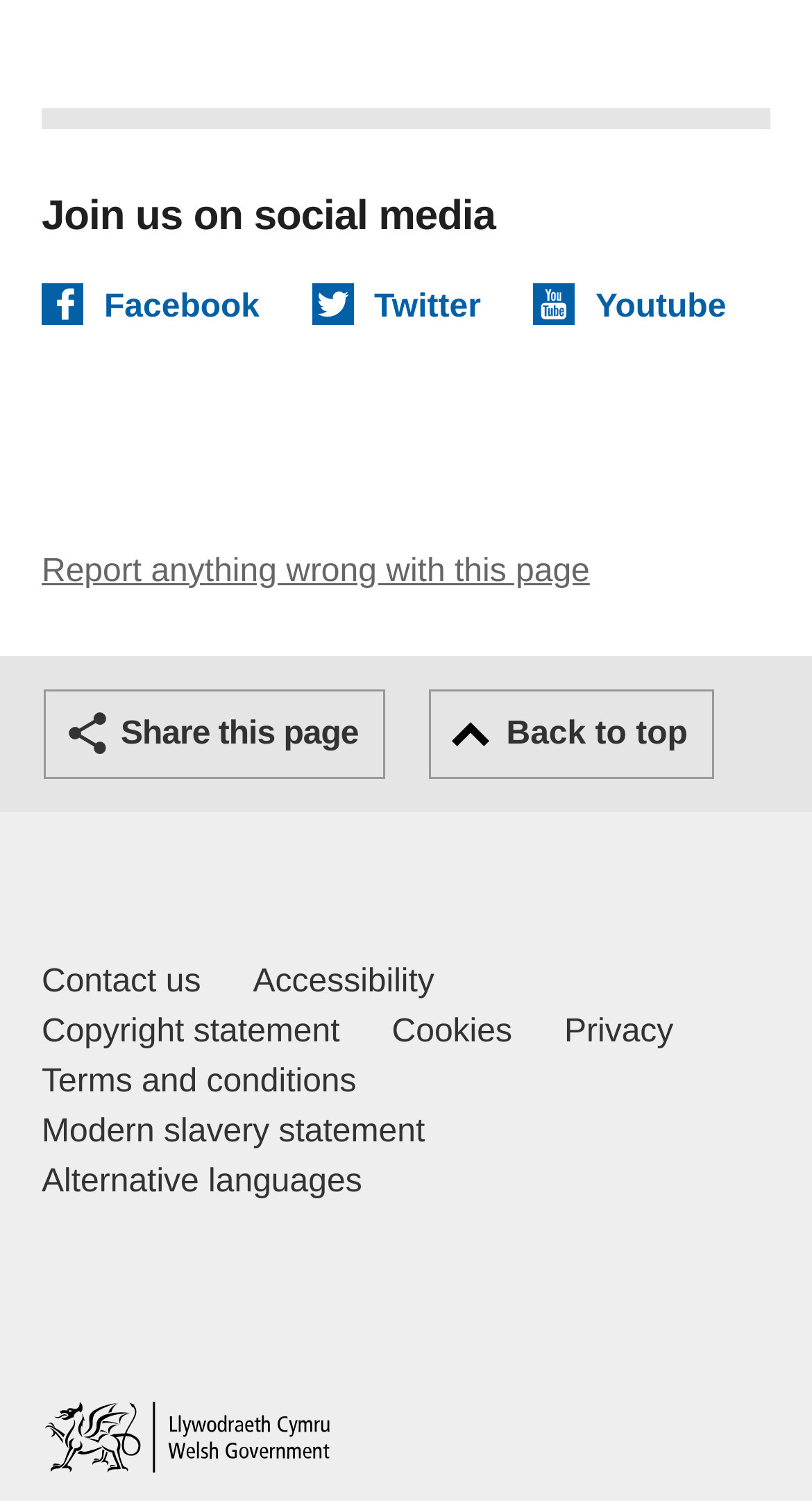Provide a brief response to the question below using a single word or phrase: 
What is the function of the 'Back to top' button?

To scroll to top